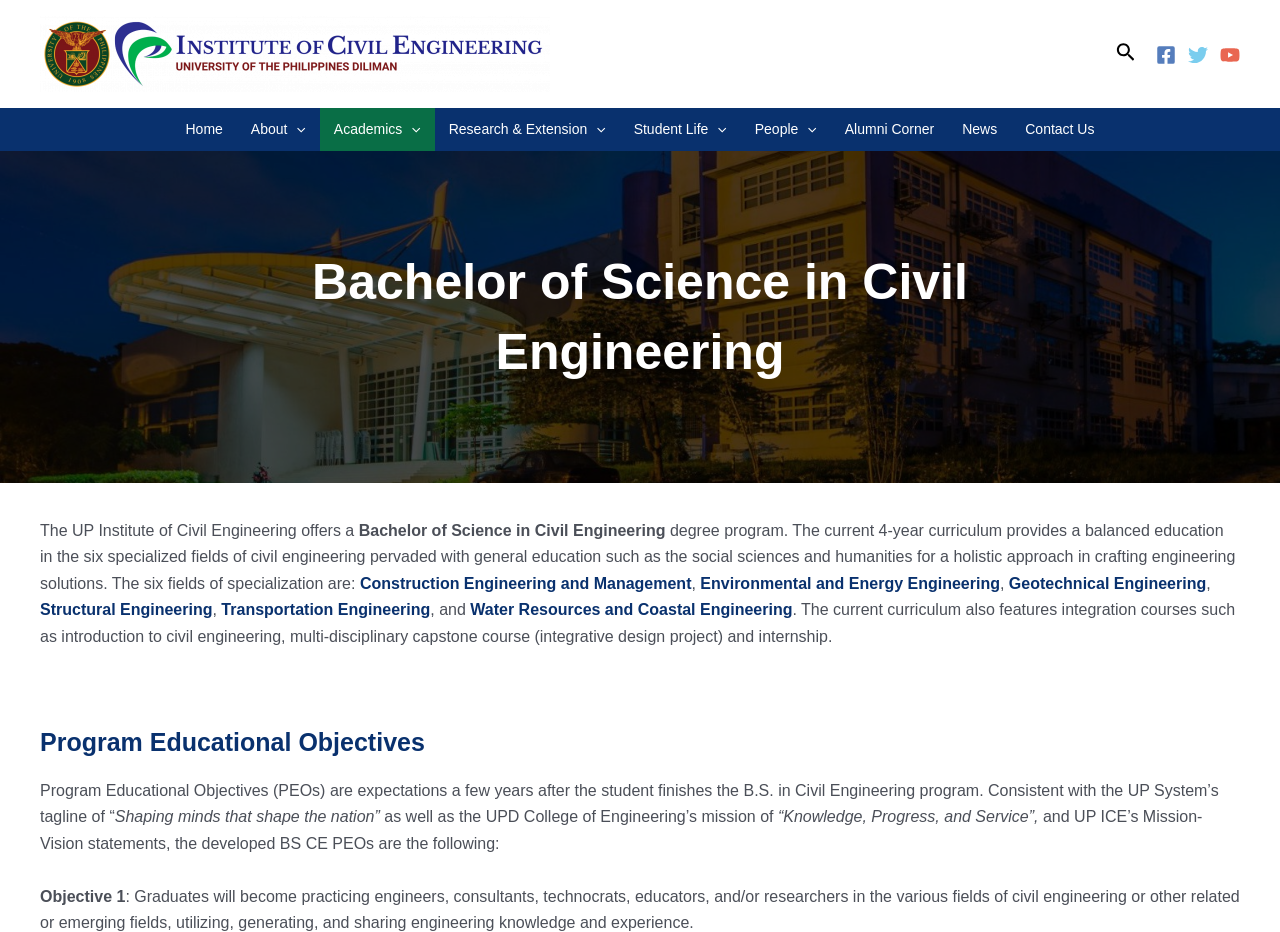Determine the bounding box coordinates of the clickable element to complete this instruction: "Expand the About menu". Provide the coordinates in the format of four float numbers between 0 and 1, [left, top, right, bottom].

[0.185, 0.116, 0.25, 0.162]